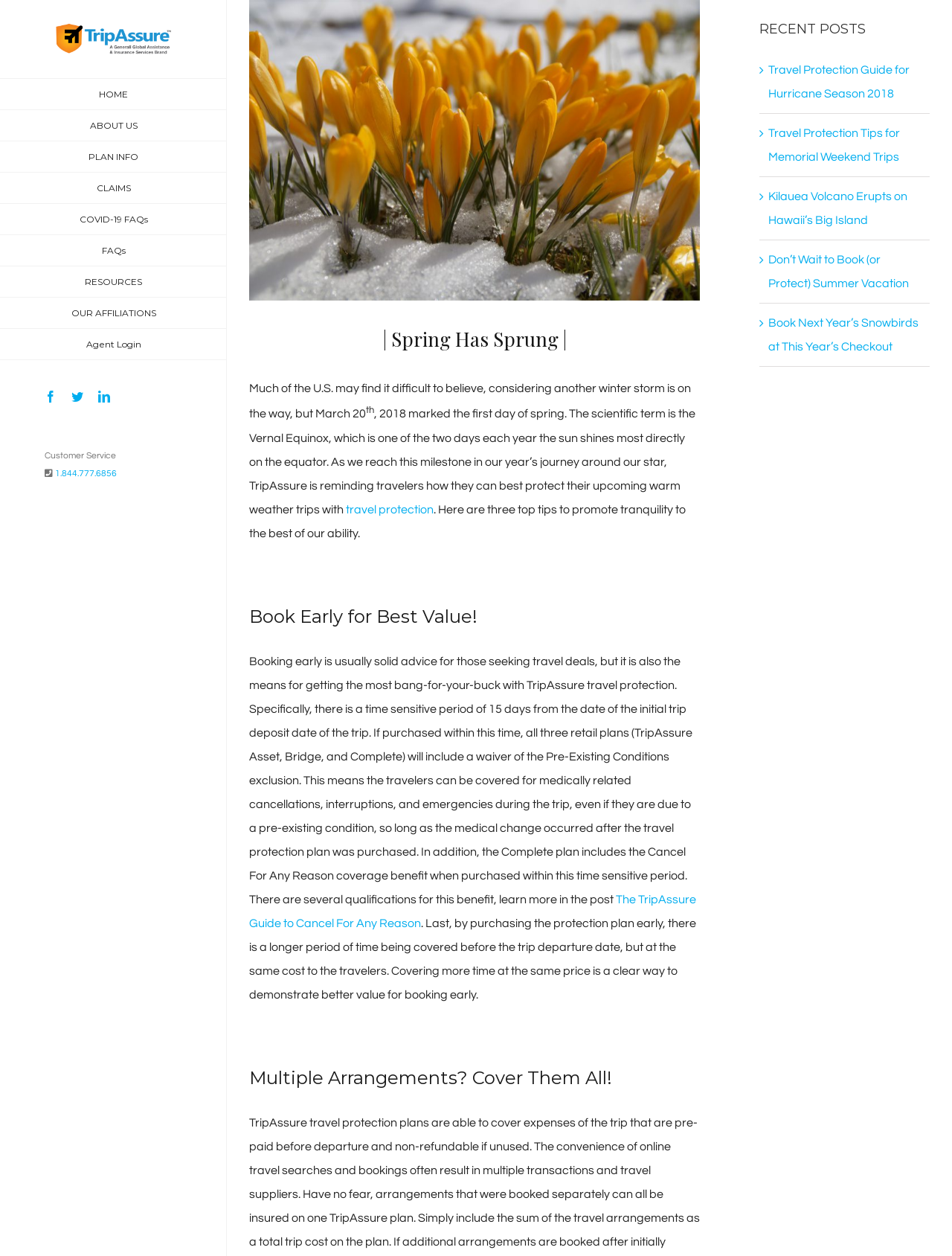Can you specify the bounding box coordinates of the area that needs to be clicked to fulfill the following instruction: "View Larger Image of Tulips in Snow"?

[0.261, 0.004, 0.3, 0.052]